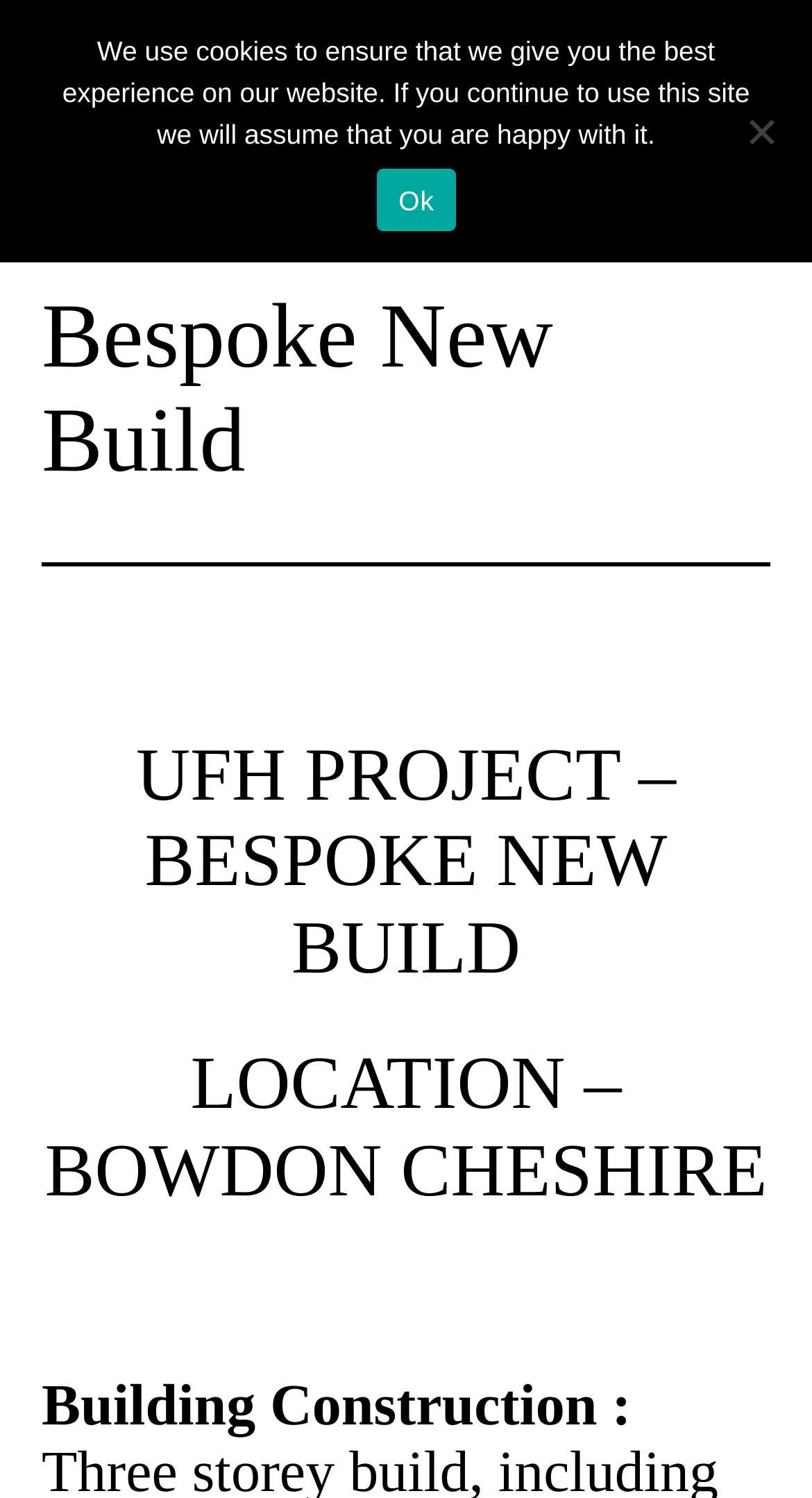Provide a short answer to the following question with just one word or phrase: How many headings are present on this webpage?

4